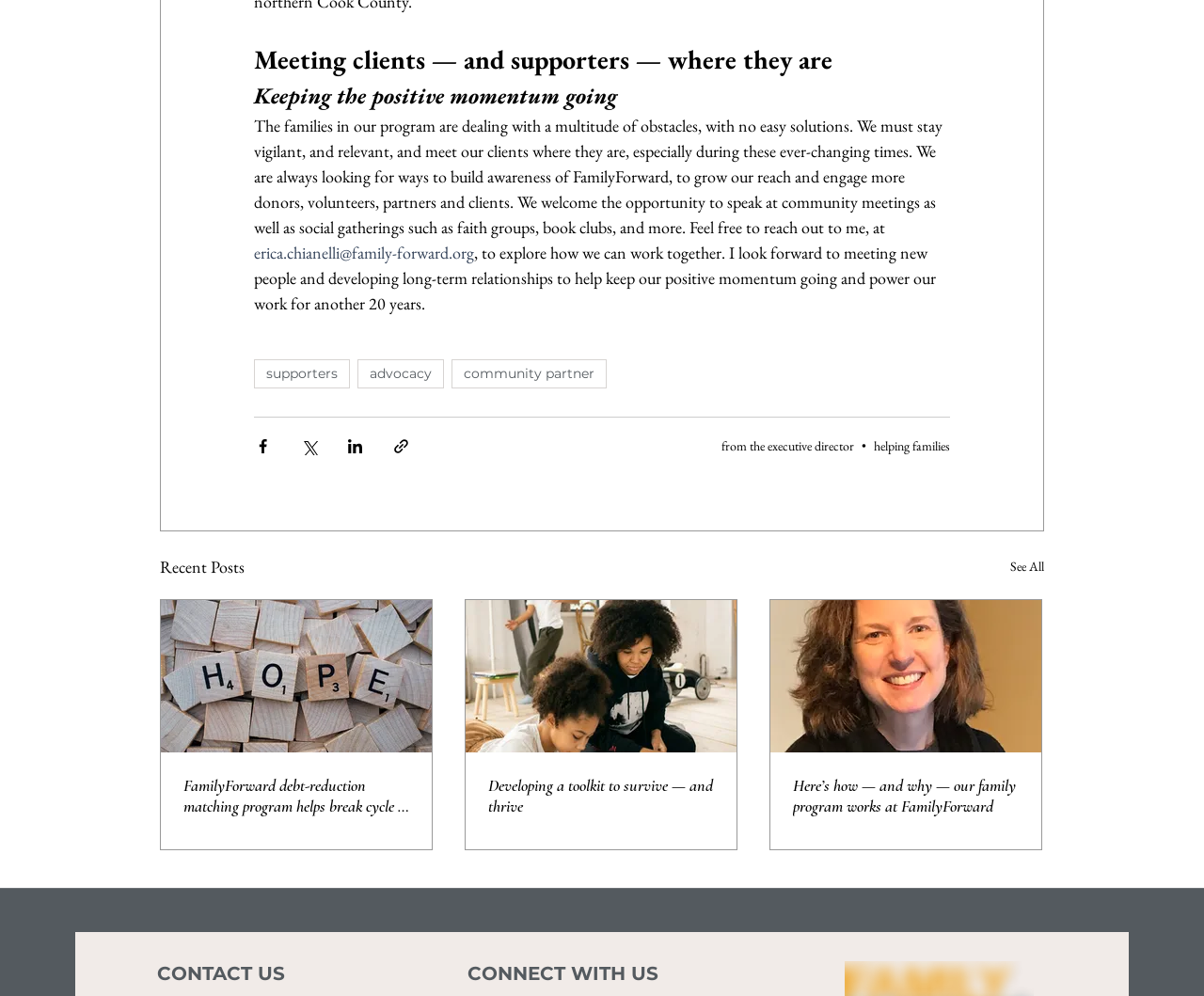Please provide the bounding box coordinate of the region that matches the element description: advocacy. Coordinates should be in the format (top-left x, top-left y, bottom-right x, bottom-right y) and all values should be between 0 and 1.

[0.297, 0.361, 0.369, 0.39]